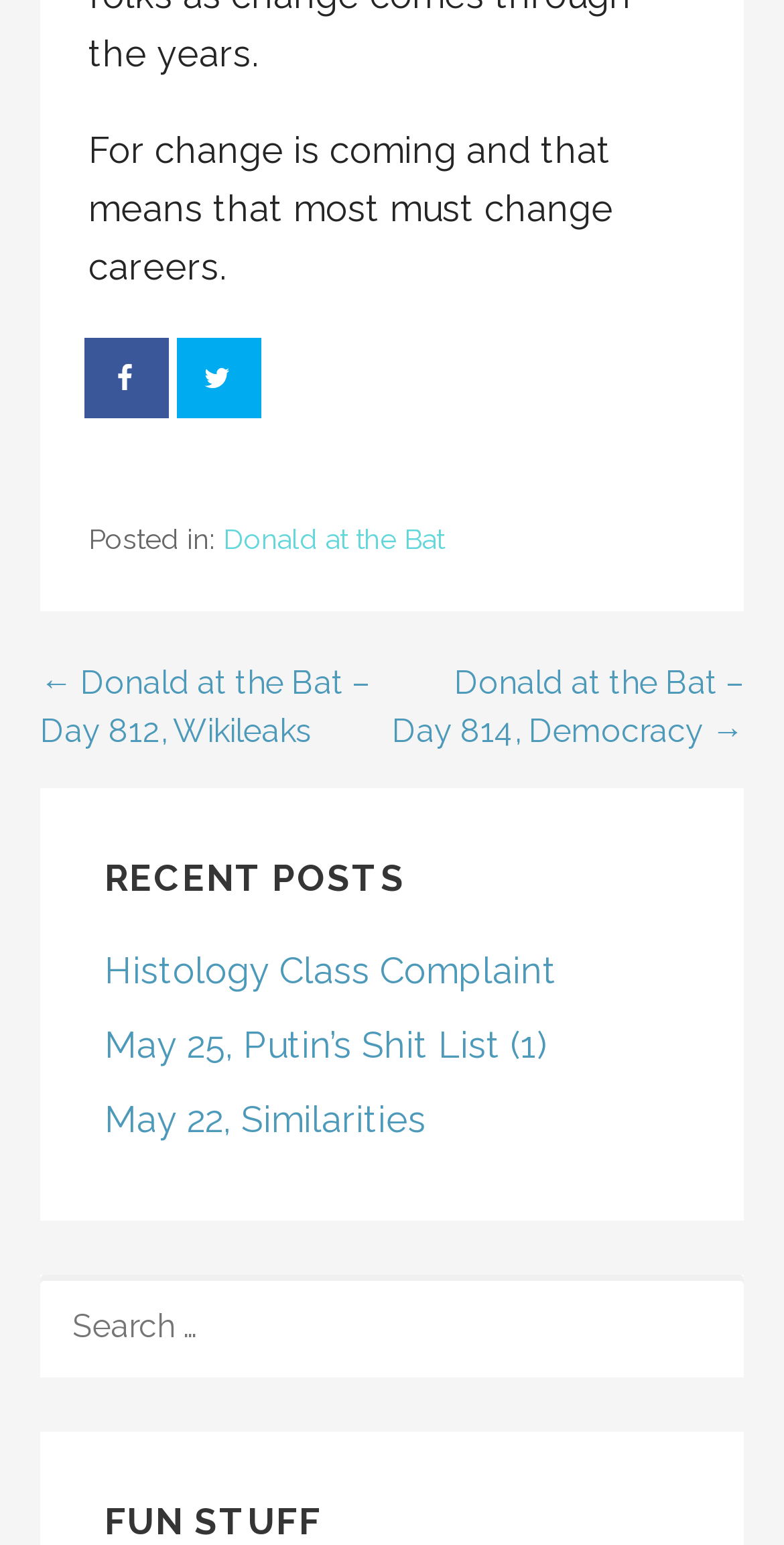Locate the bounding box coordinates of the clickable part needed for the task: "Click on 'NEC FALLOUT: PDP Chieftain Calls for Ugochiyere’s Suspension, Dispell Tenure Elongation Narrative for Damagum (Watch Viral Video)'".

None